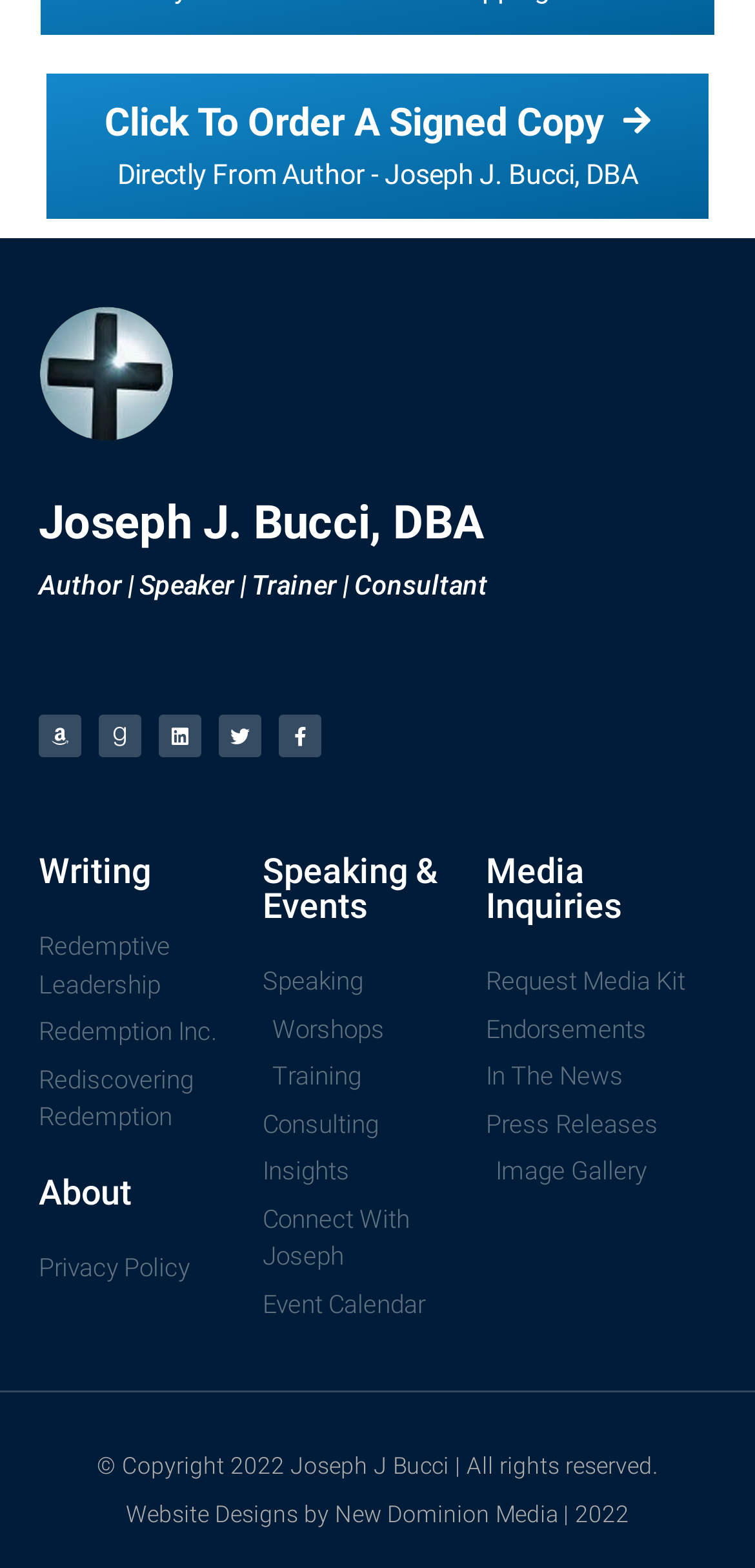Find the bounding box coordinates of the clickable region needed to perform the following instruction: "Read about Redemptive Leadership". The coordinates should be provided as four float numbers between 0 and 1, i.e., [left, top, right, bottom].

[0.051, 0.592, 0.347, 0.64]